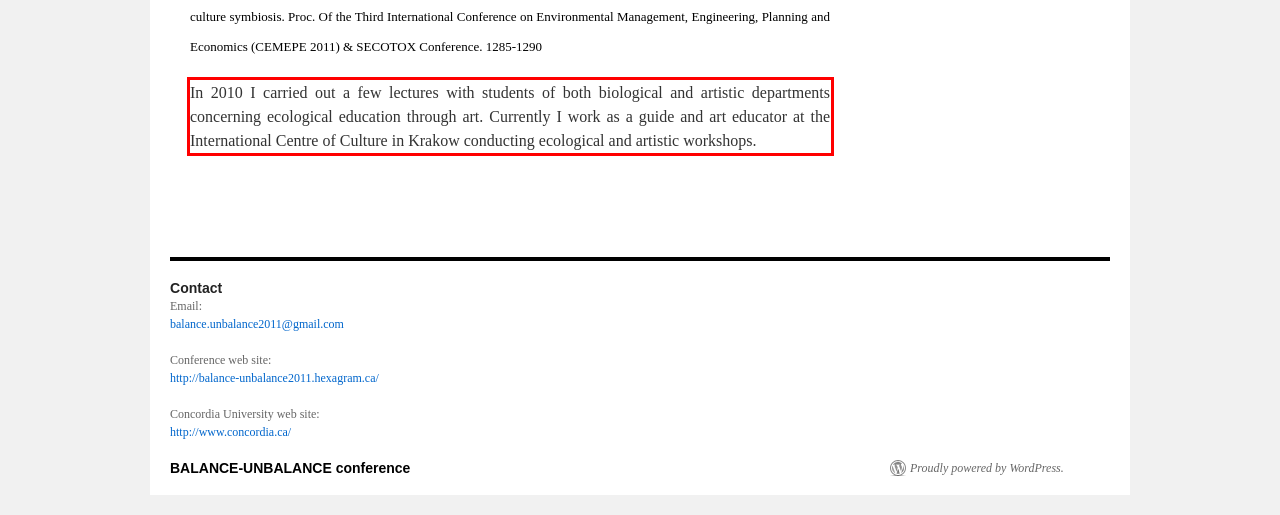Given a webpage screenshot, locate the red bounding box and extract the text content found inside it.

In 2010 I carried out a few lectures with students of both biological and artistic departments concerning ecological education through art. Currently I work as a guide and art educator at the International Centre of Culture in Krakow conducting ecological and artistic workshops.